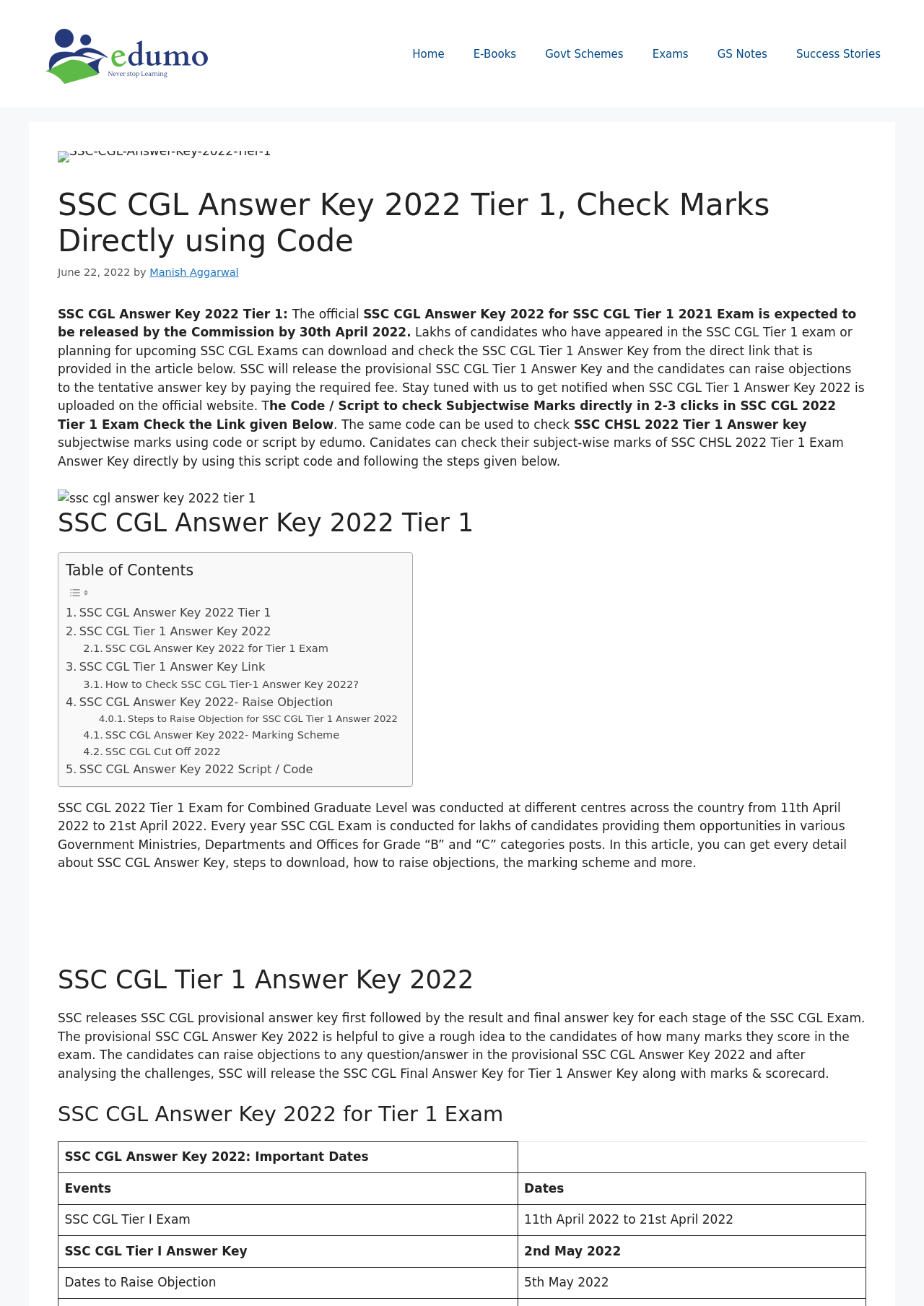How can candidates raise objections to the tentative answer key?
Using the details shown in the screenshot, provide a comprehensive answer to the question.

The answer can be found in the paragraph that starts with 'SSC releases SSC CGL provisional answer key first followed by the result and final answer key for each stage of the SSC CGL Exam.' and ends with 'marks & scorecard.'. The exact sentence is 'The candidates can raise objections to the tentative answer key by paying the required fee.'